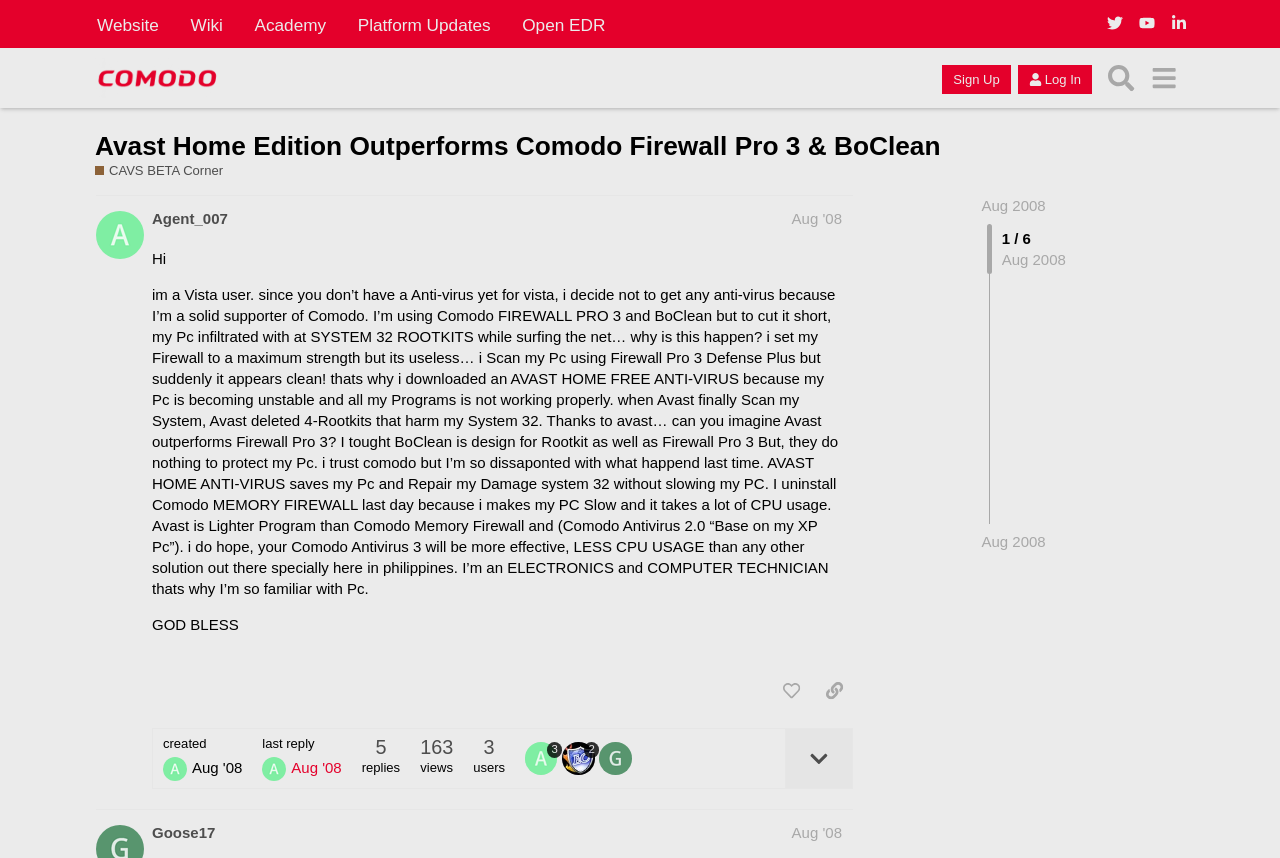Articulate a complete and detailed caption of the webpage elements.

This webpage appears to be a forum discussion thread on the Comodo Forum. At the top, there is a header section with links to various parts of the website, including the website, wiki, academy, platform updates, and open EDR. Below this, there is a secondary header section with a link to the Comodo Forum and buttons to sign up and log in.

The main content of the page is a discussion thread titled "Avast Home Edition Outperforms Comodo Firewall Pro 3 & BoClean - CAVS BETA Corner". The thread is started by a user named Agent_007, who shares their experience with using Comodo Firewall Pro 3 and BoClean, but ultimately switching to Avast Home Edition due to its effectiveness in detecting and removing rootkits from their system.

The post is quite long and includes several paragraphs of text, with the user expressing their disappointment with Comodo's products and their satisfaction with Avast. The post also includes a few buttons, such as "like this post", "share a link to this post", and "expand topic details".

Below the original post, there are several replies from other users, including Goose17 and Red_Oplok, who engage in a discussion about the topic. Each reply includes the user's name, the date and time of the post, and the content of the post. There are also several buttons and links throughout the replies, such as "like this post" and "share a link to this post".

At the bottom of the page, there is a section that displays the number of replies, views, and users who have participated in the discussion thread. There are also links to the last reply and the original post.